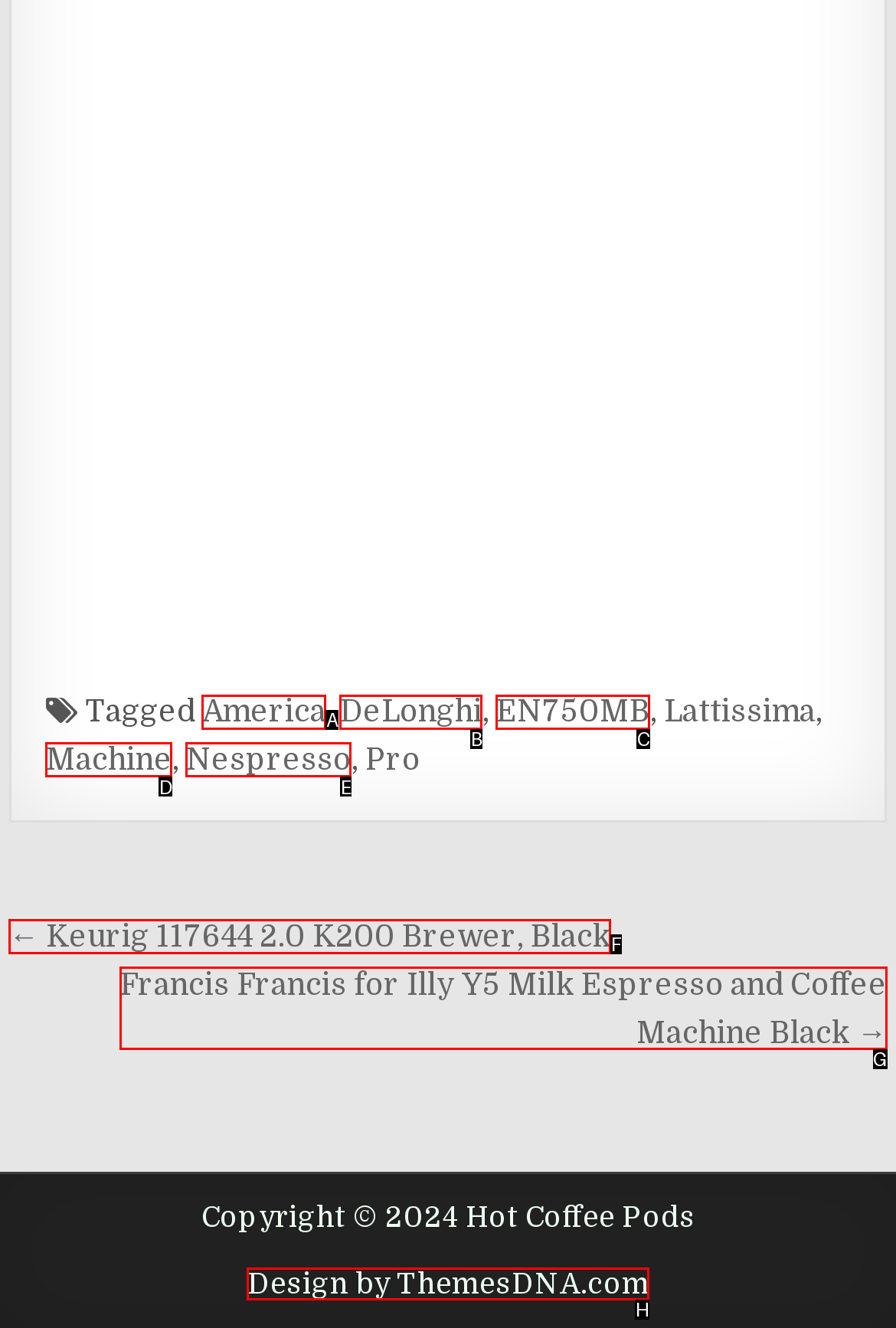Tell me the letter of the HTML element that best matches the description: Design by ThemesDNA.com from the provided options.

H